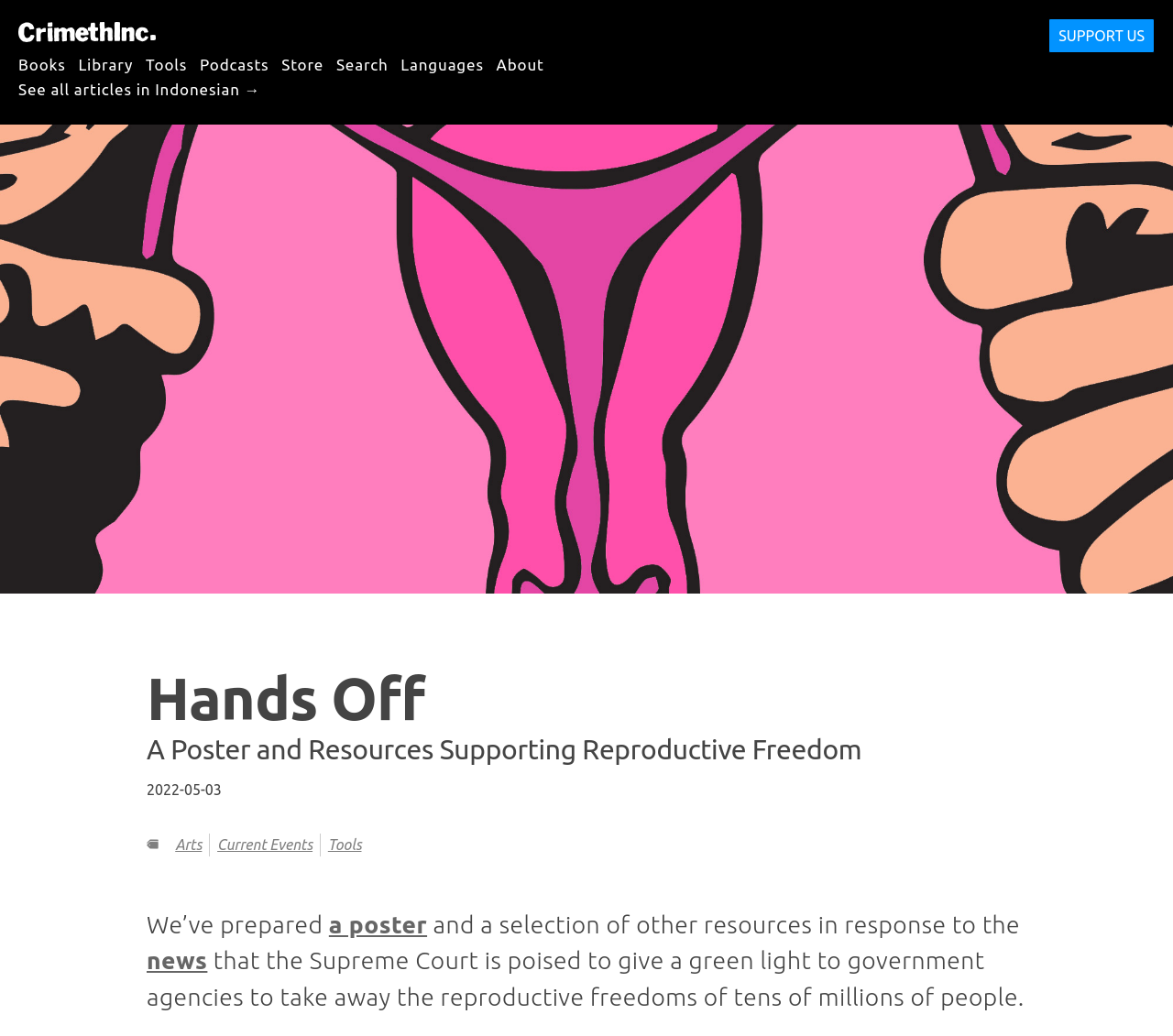Please give a concise answer to this question using a single word or phrase: 
What is the main topic of the resources provided on this webpage?

Reproductive Freedom